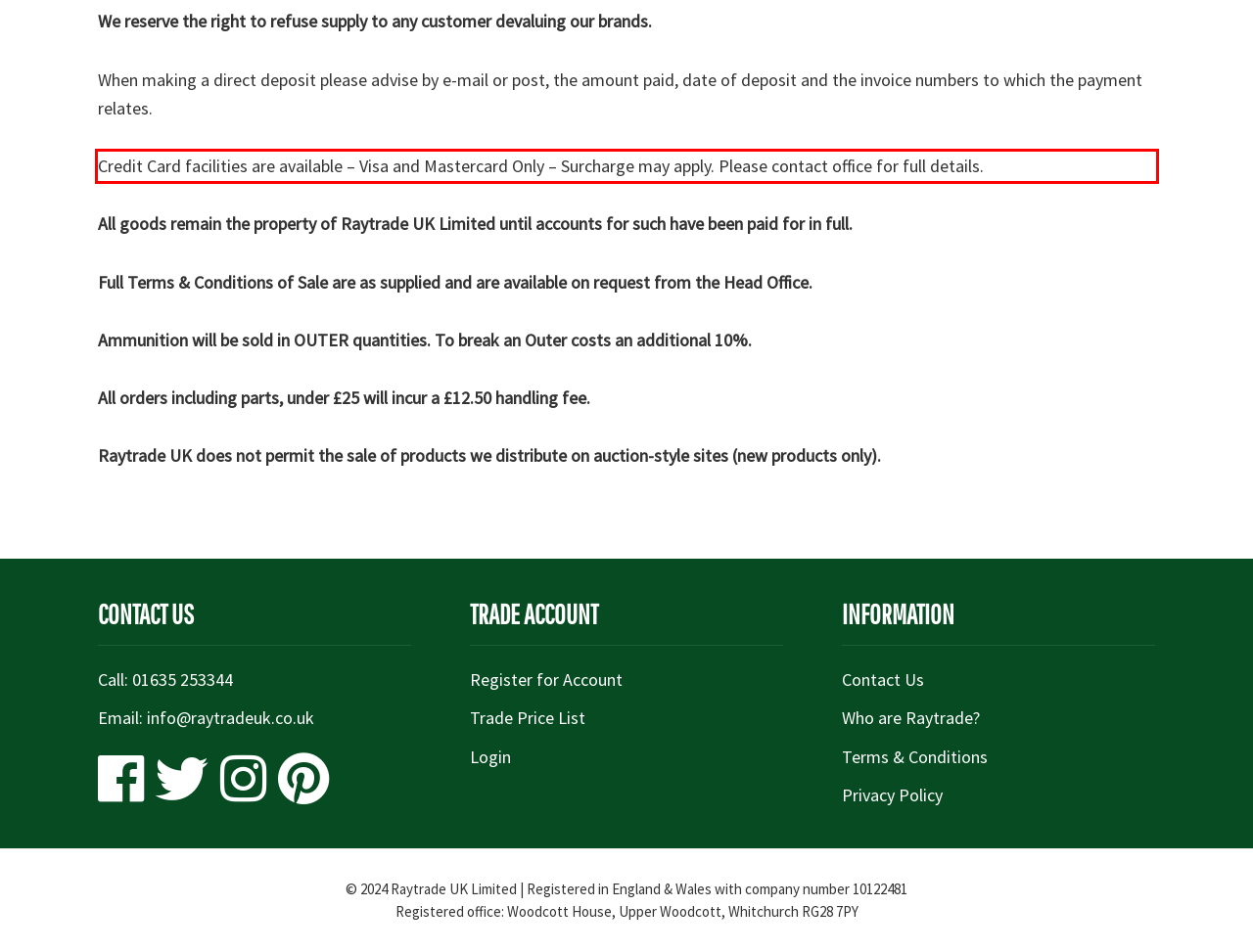Analyze the red bounding box in the provided webpage screenshot and generate the text content contained within.

Credit Card facilities are available – Visa and Mastercard Only – Surcharge may apply. Please contact office for full details.